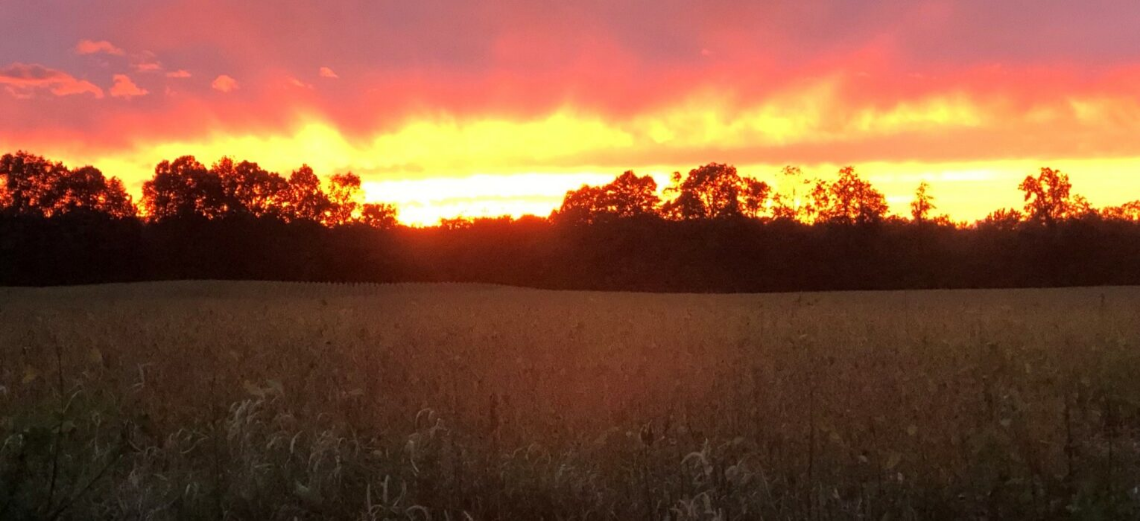Describe the image with as much detail as possible.

The image captures a breathtaking sunset, where vibrant shades of orange, pink, and purple blend seamlessly across the sky. The glowing sun dips below a horizon framed by a silhouette of trees, creating a striking contrast against the colorful sky. In the foreground, a serene field, dotted with wispy grasses, stretches out, enhancing the sense of tranquility and openness. This scenic view embodies a moment of stillness, inviting reflection and appreciation of nature's beauty. The overall atmosphere conveys warmth and a sense of wonder, perfectly complementing the theme of self-reflection and understanding one's motives discussed in the accompanying text.